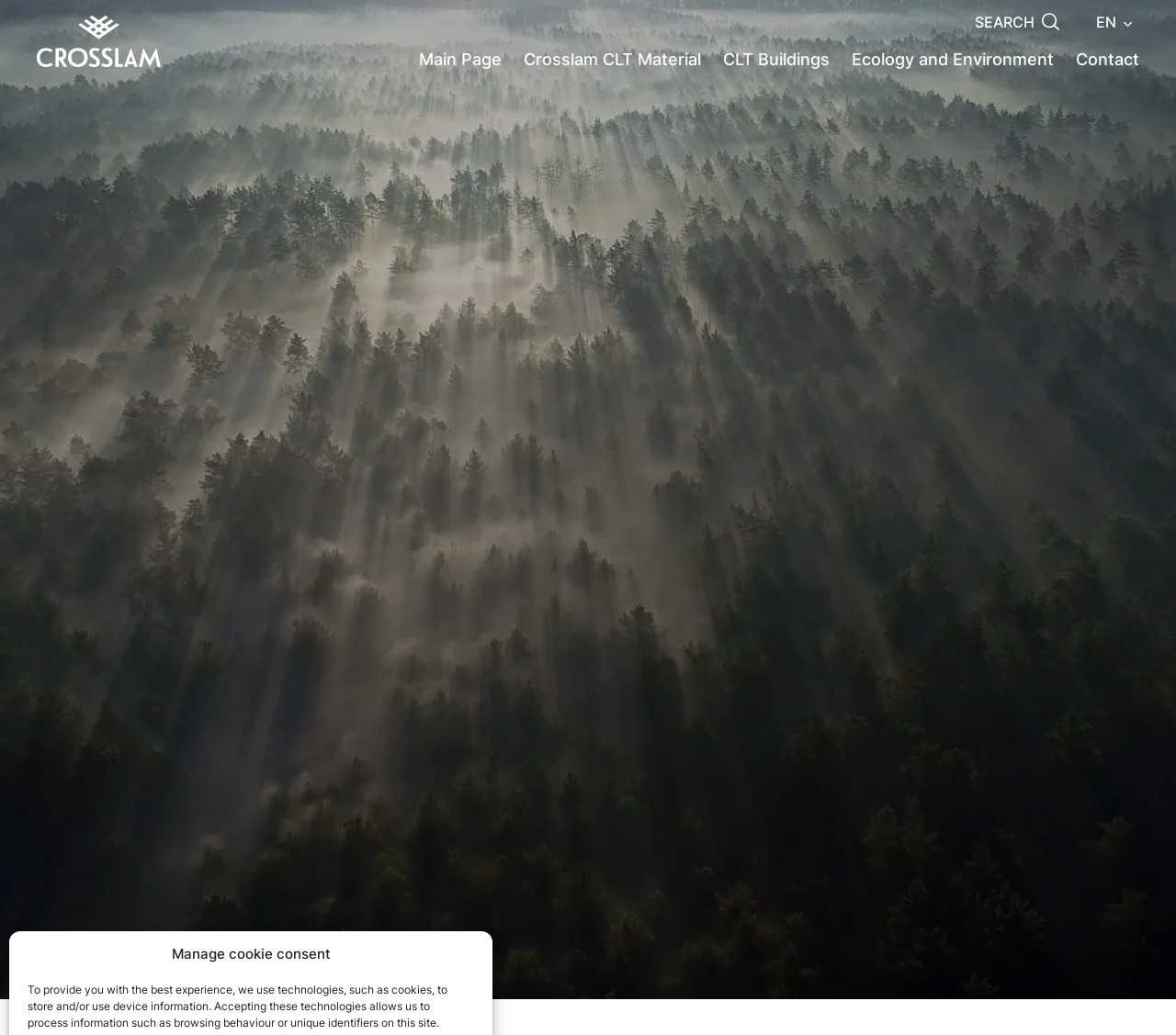Please pinpoint the bounding box coordinates for the region I should click to adhere to this instruction: "learn about Crosslam CLT Material".

[0.445, 0.05, 0.596, 0.065]